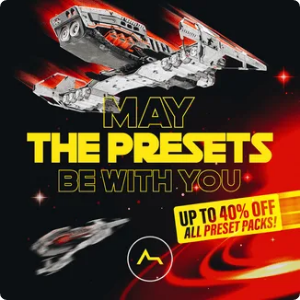Respond with a single word or phrase to the following question:
What is the tone of the background?

Vibrant